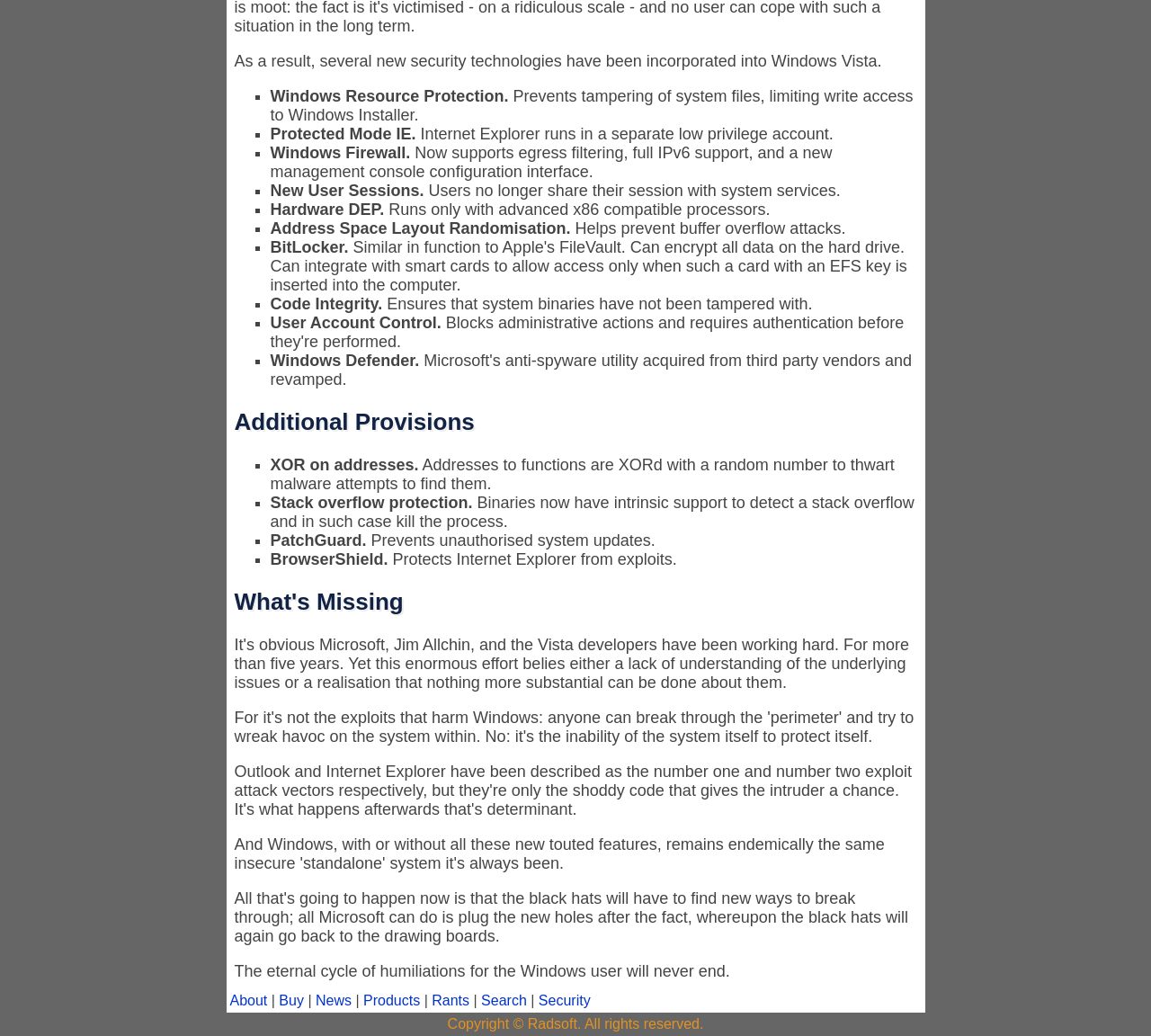Please locate the clickable area by providing the bounding box coordinates to follow this instruction: "Read the article 'Revision by Law of Assumption – YES, YOU CAN!'".

None